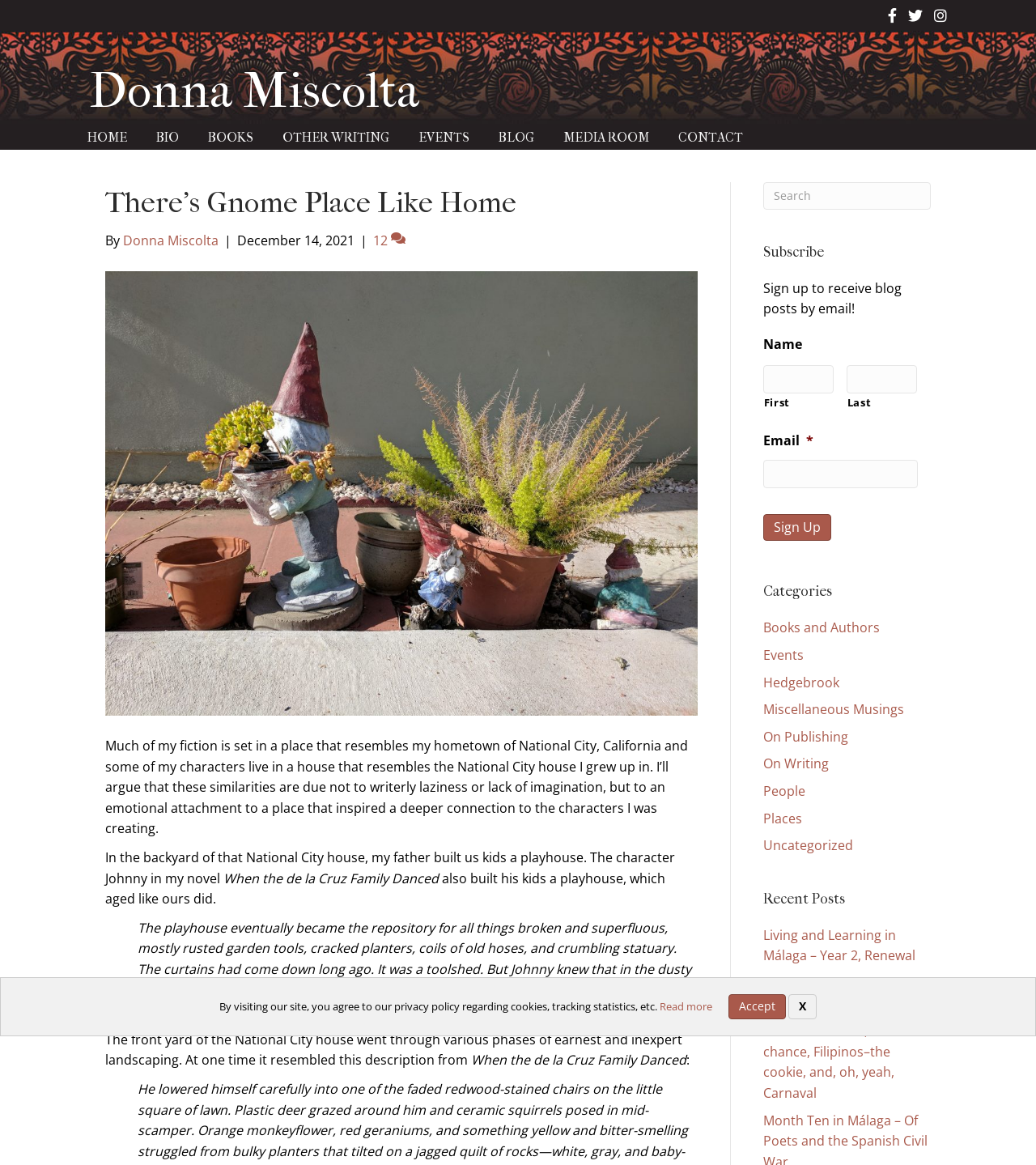Identify the bounding box coordinates of the clickable region necessary to fulfill the following instruction: "Search for something". The bounding box coordinates should be four float numbers between 0 and 1, i.e., [left, top, right, bottom].

[0.736, 0.156, 0.898, 0.18]